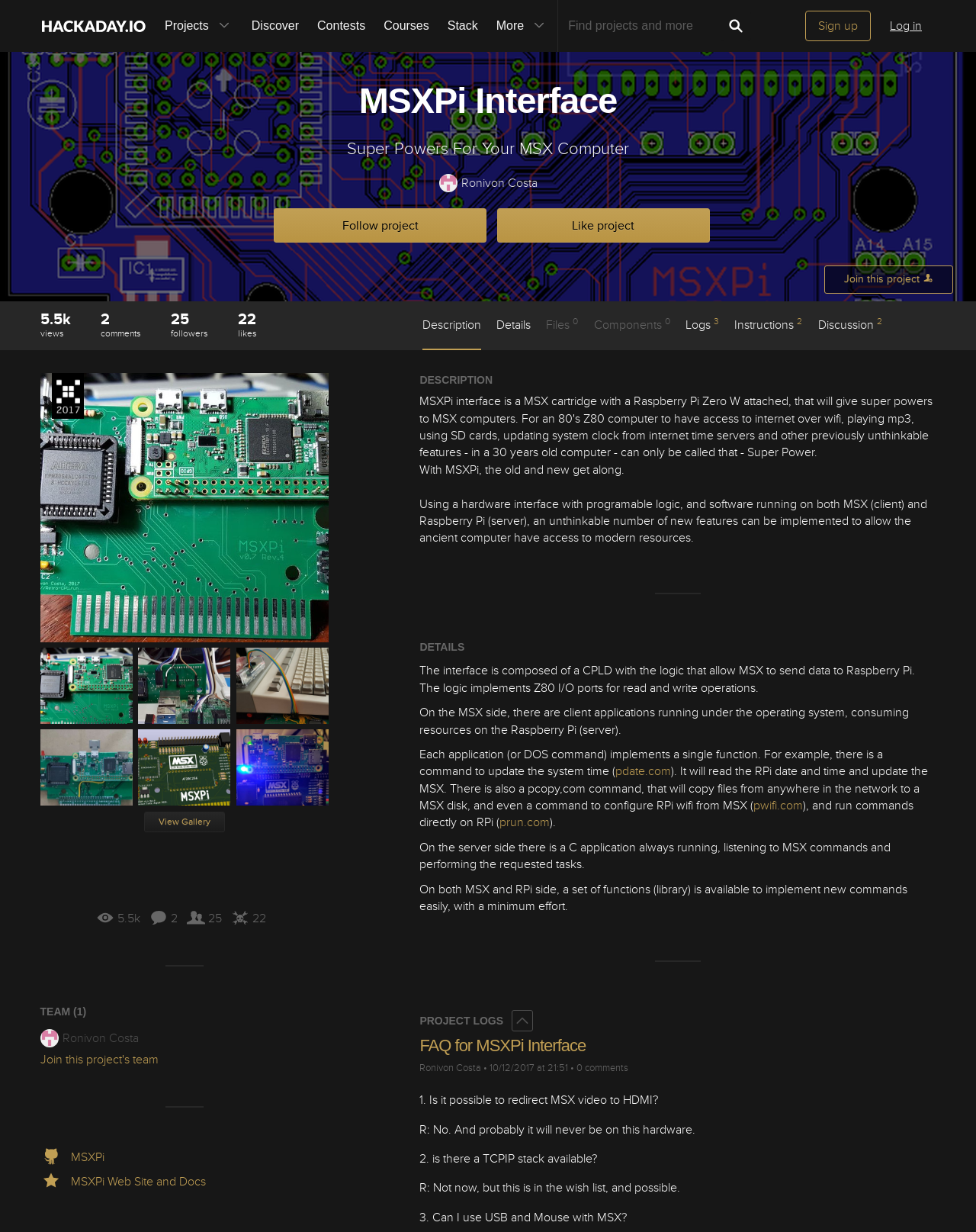Determine the coordinates of the bounding box for the clickable area needed to execute this instruction: "Join this project's team".

[0.041, 0.854, 0.162, 0.866]